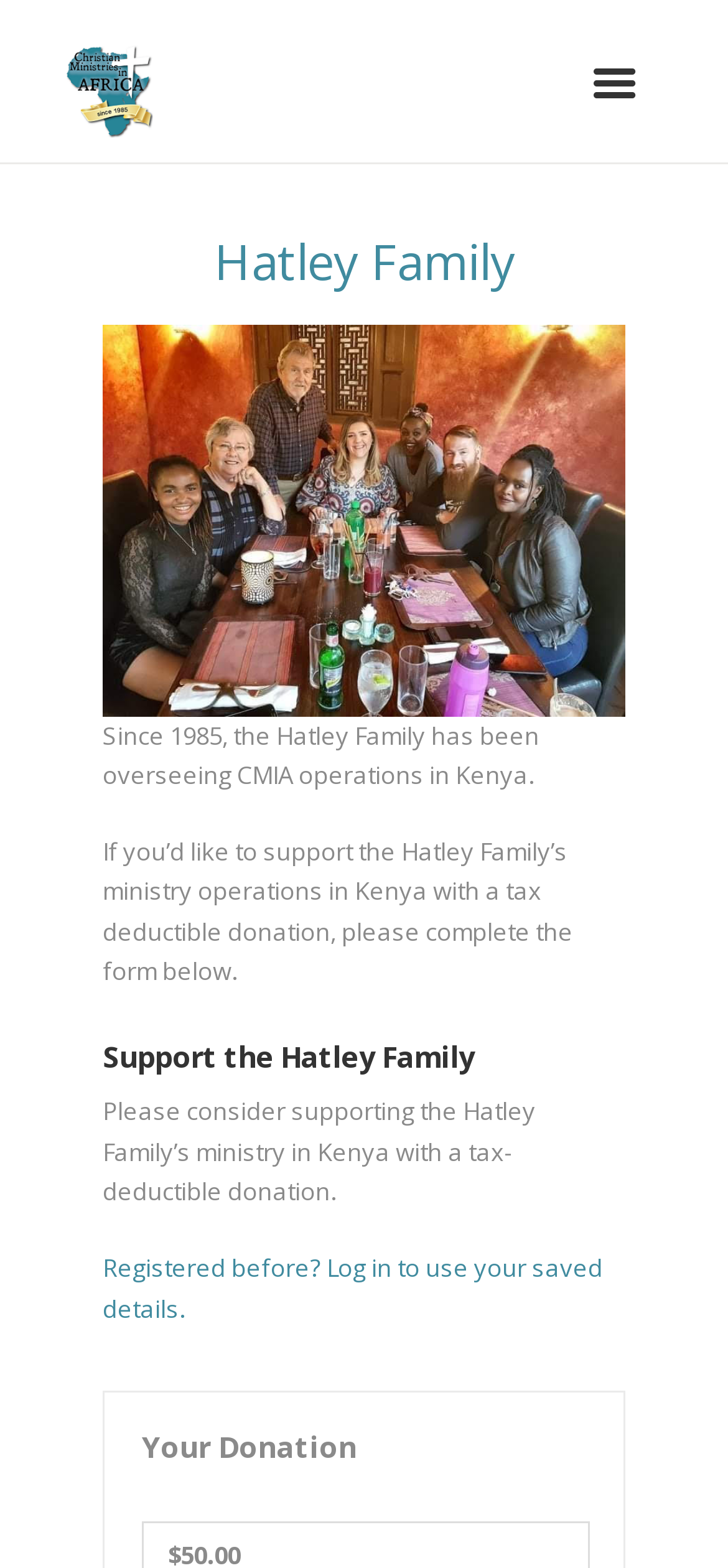What can registered users do?
From the details in the image, provide a complete and detailed answer to the question.

The link 'Registered before? Log in to use your saved details.' suggests that registered users can log in to use their saved details.